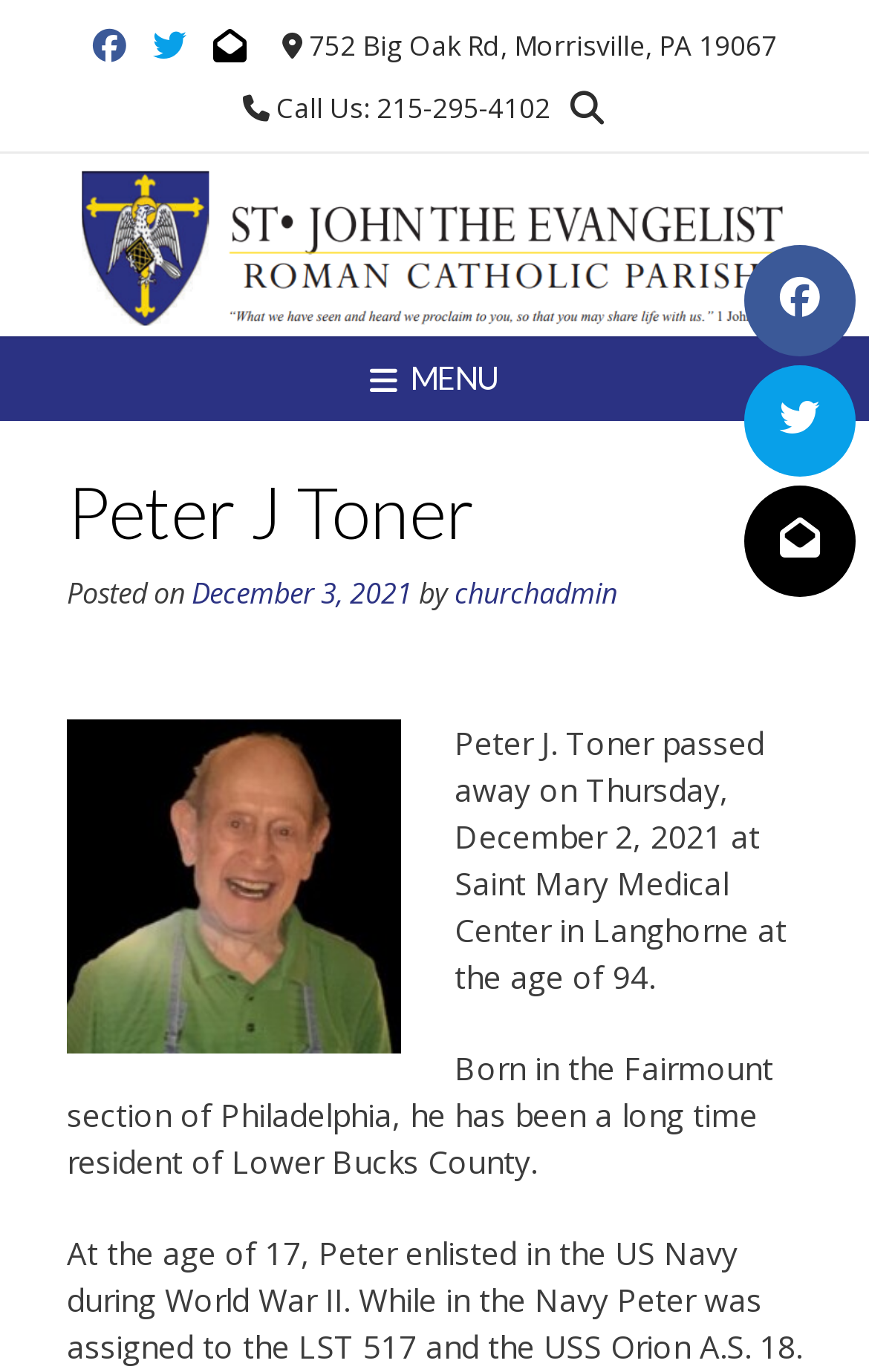Specify the bounding box coordinates of the area that needs to be clicked to achieve the following instruction: "Open the menu".

[0.0, 0.246, 1.0, 0.307]